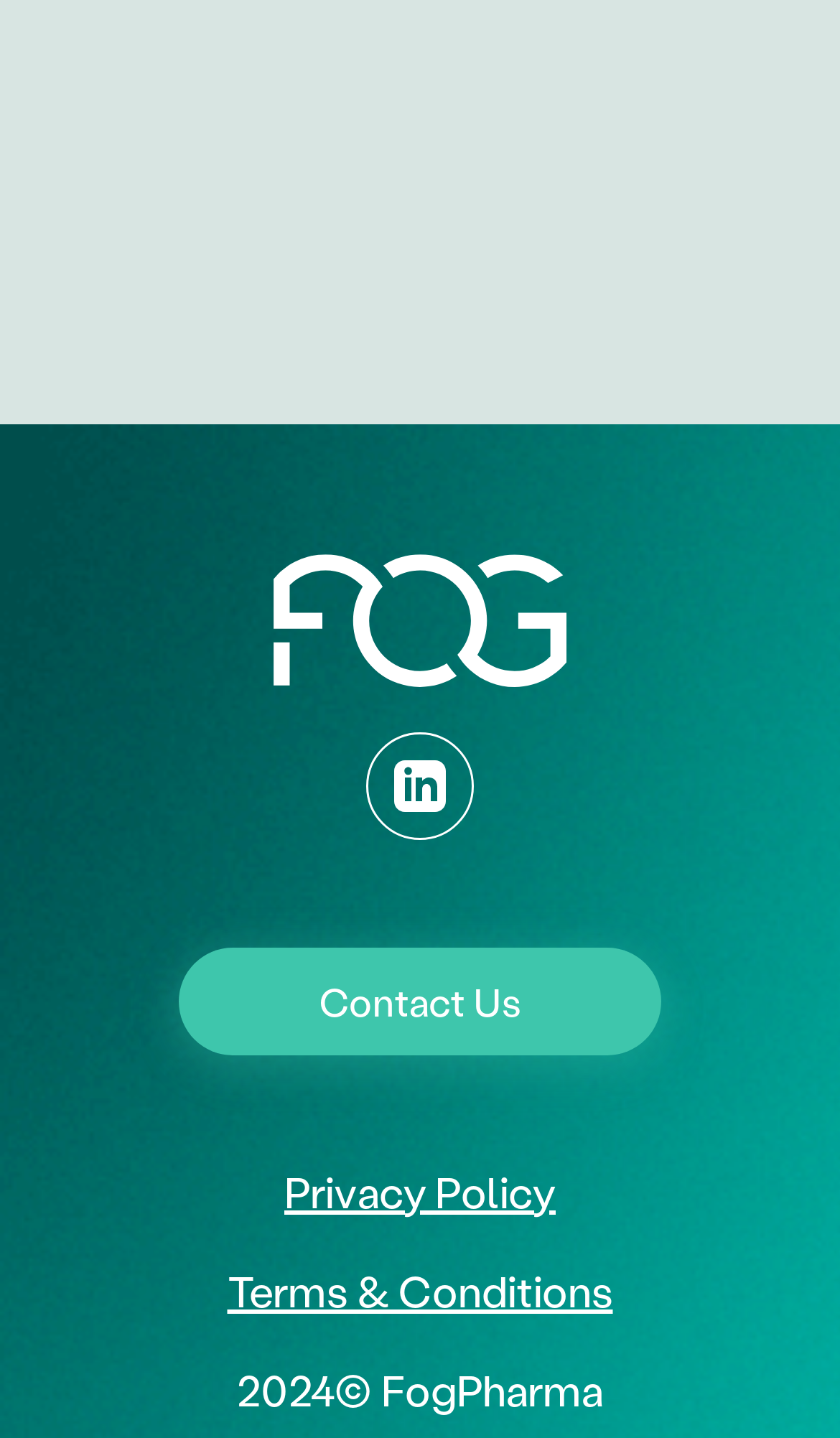How many links are there in the footer?
Refer to the screenshot and deliver a thorough answer to the question presented.

There are four links in the footer: 'Contact Us', 'Privacy Policy', 'Terms & Conditions', and the LinkedIn link.